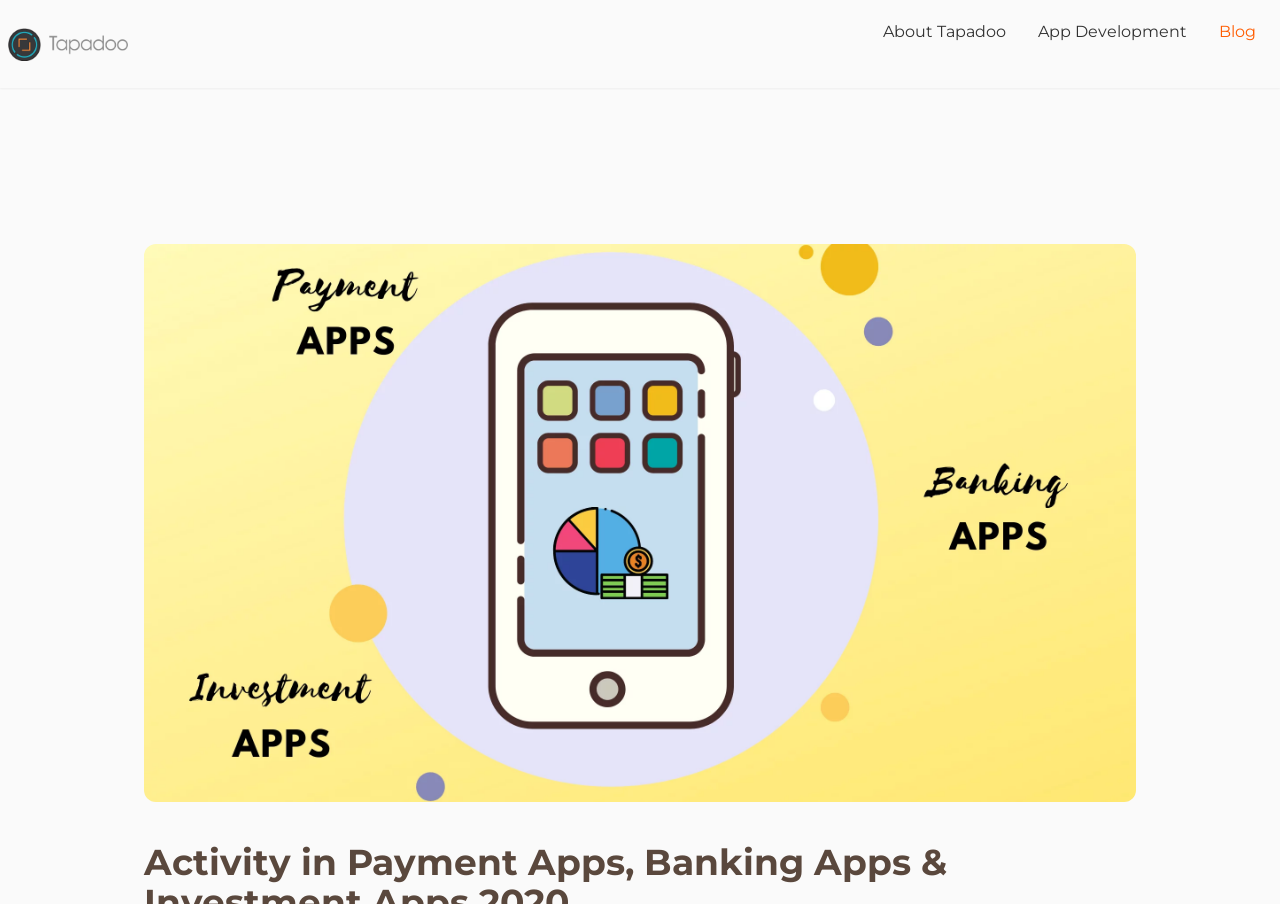Please answer the following question using a single word or phrase: 
Is the plugin object enabled?

No